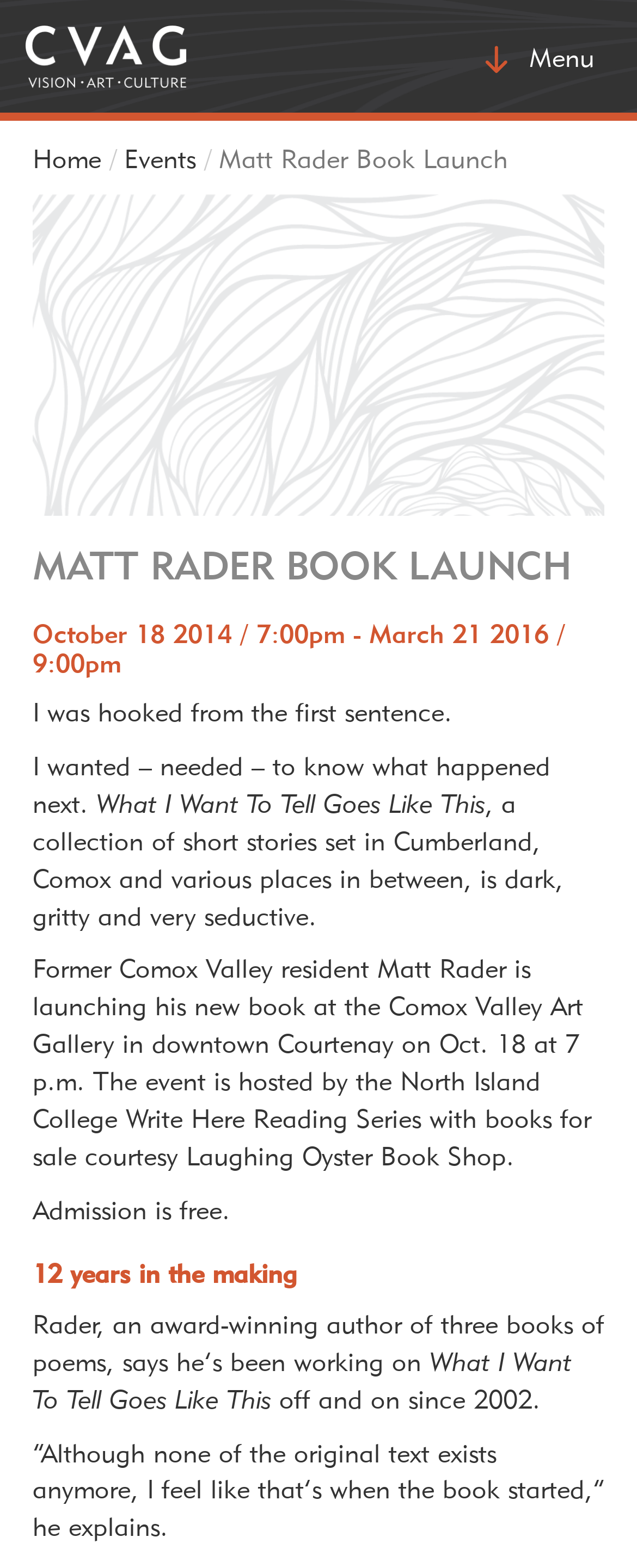What is the event hosted by?
Please answer the question with as much detail as possible using the screenshot.

I found the answer by reading the text that describes the event, which states 'The event is hosted by the North Island College Write Here Reading Series with books for sale courtesy Laughing Oyster Book Shop.'